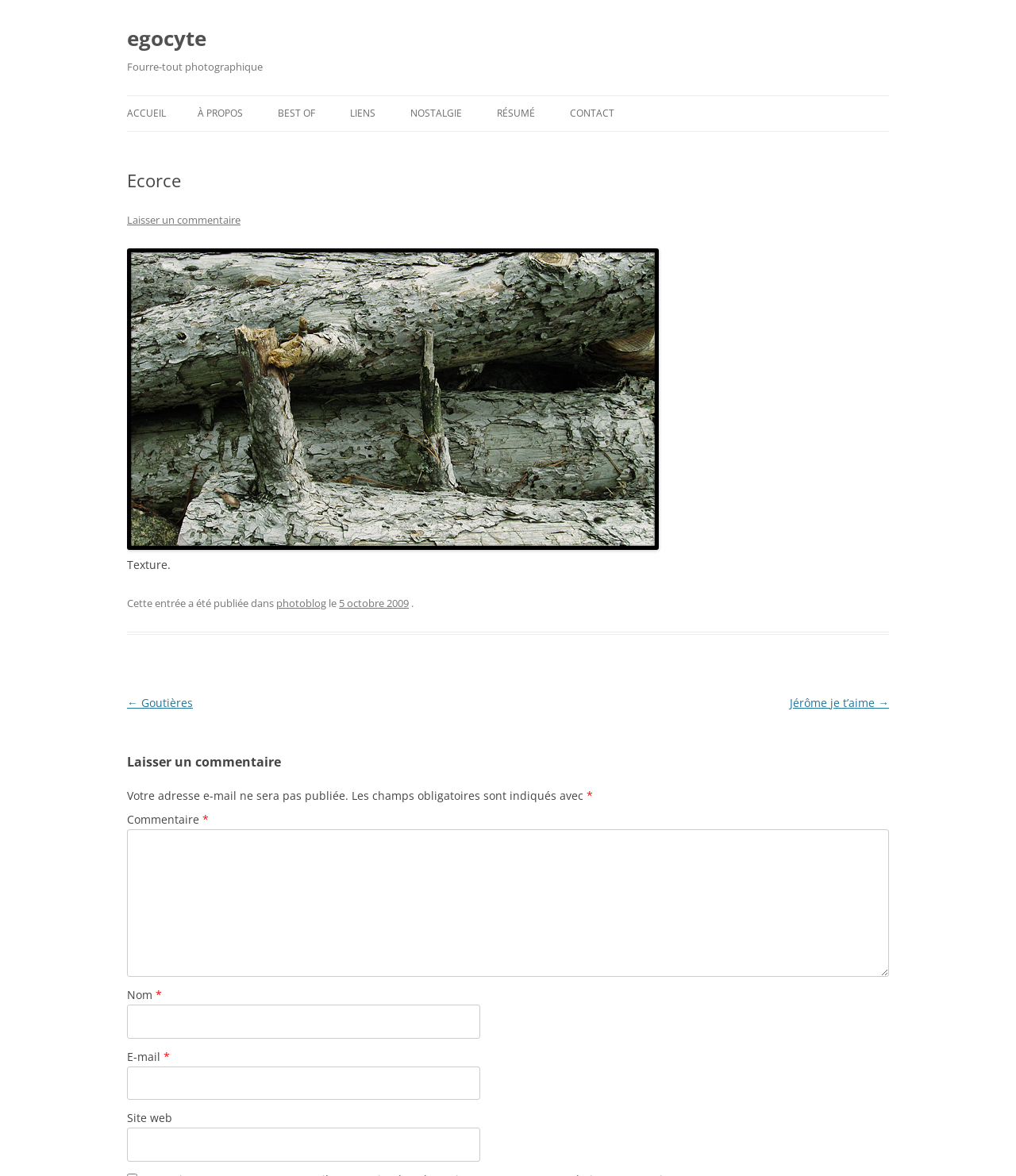What is the purpose of the textbox at the bottom of the page?
Could you answer the question with a detailed and thorough explanation?

The purpose of the textbox at the bottom of the page can be inferred from the surrounding context. The heading above the textbox says 'Laisser un commentaire', which translates to 'Leave a comment'. Additionally, the textbox is labeled as 'Commentaire *', which further suggests that it is meant for leaving a comment.